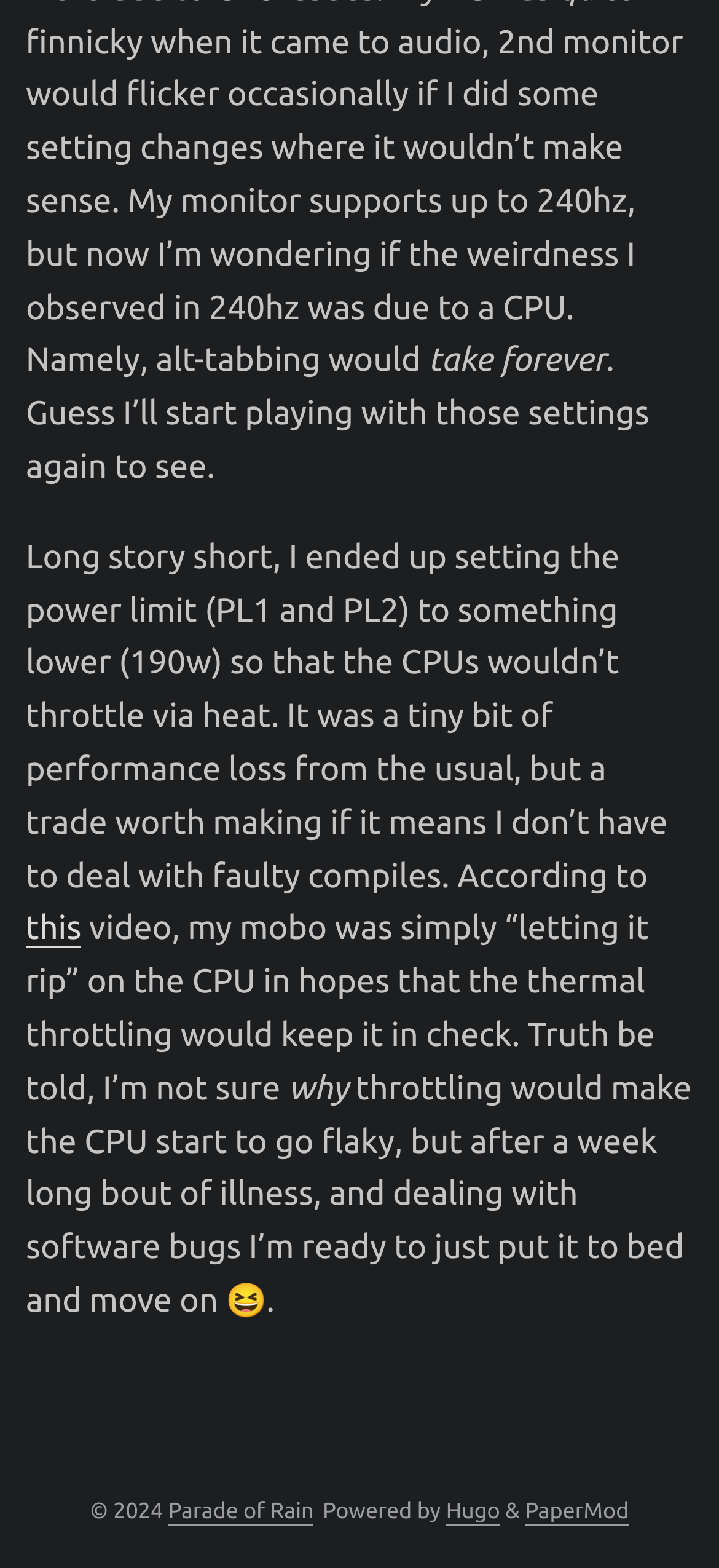What is the author of the article?
Using the image, give a concise answer in the form of a single word or short phrase.

Not specified